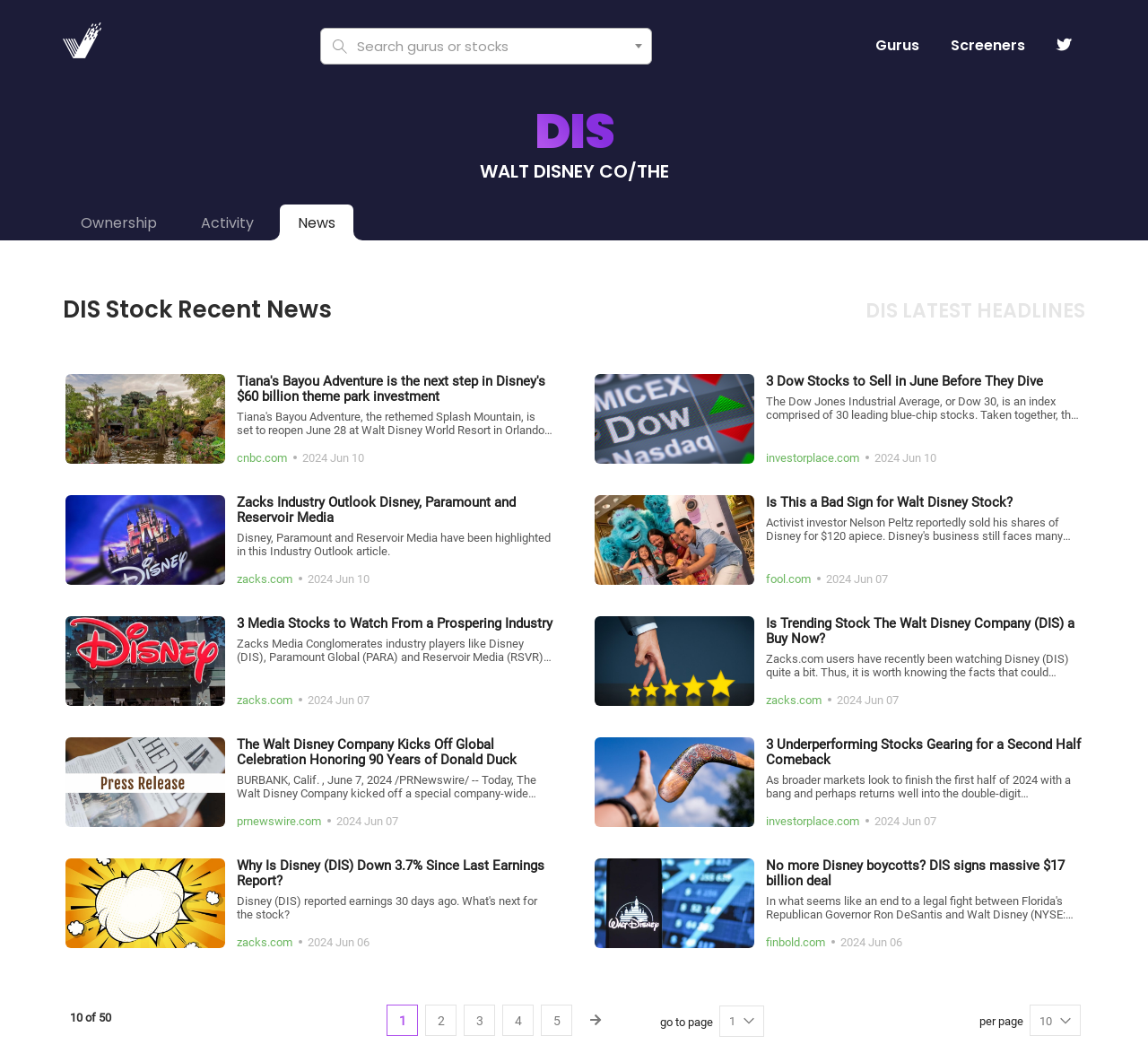Based on the image, please respond to the question with as much detail as possible:
How many pages of news articles are there?

I found the total number of pages by looking at the static text element with the bounding box coordinates [0.061, 0.952, 0.097, 0.965], which contains the text '10 of 50'.